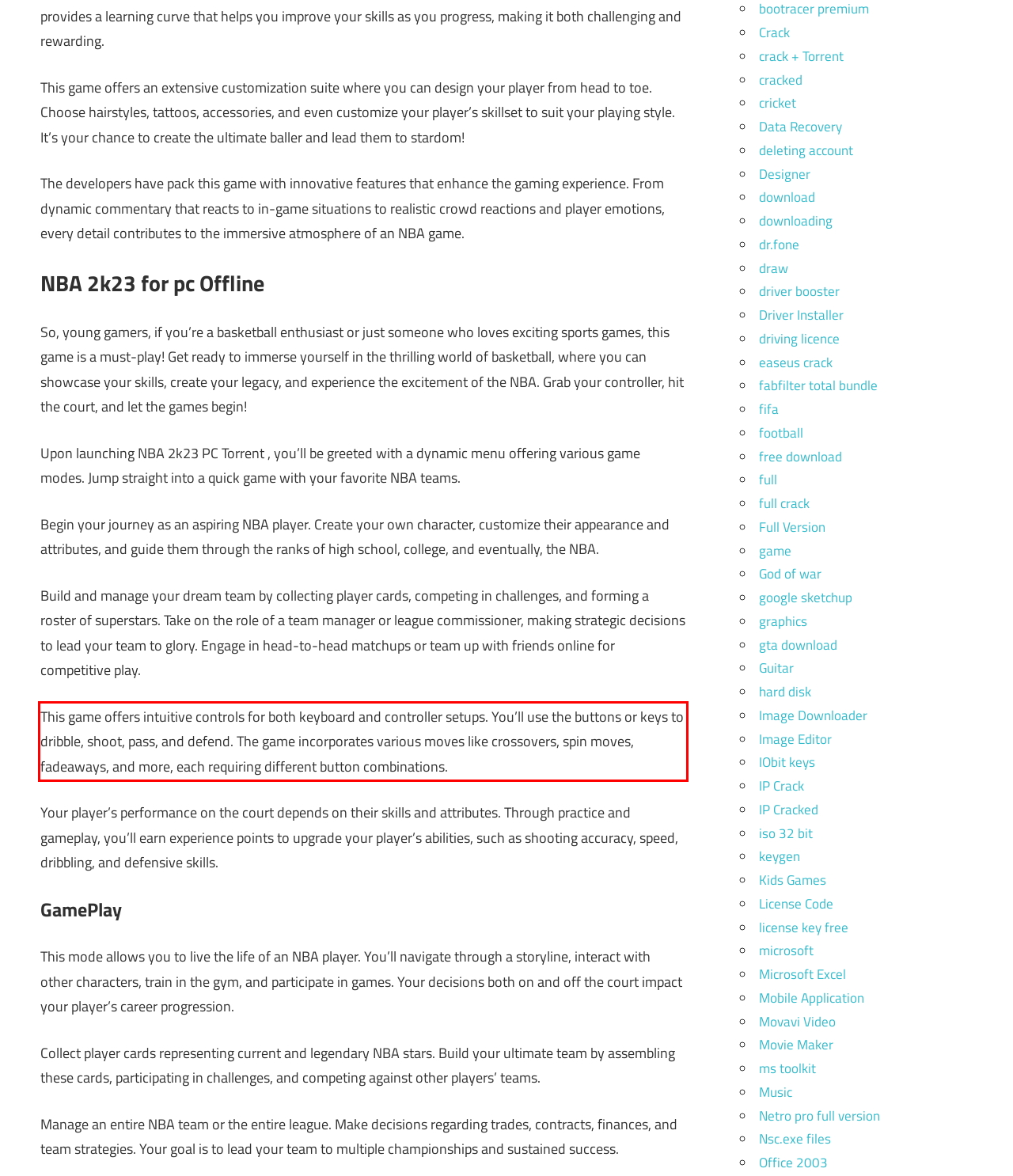From the given screenshot of a webpage, identify the red bounding box and extract the text content within it.

This game offers intuitive controls for both keyboard and controller setups. You’ll use the buttons or keys to dribble, shoot, pass, and defend. The game incorporates various moves like crossovers, spin moves, fadeaways, and more, each requiring different button combinations.